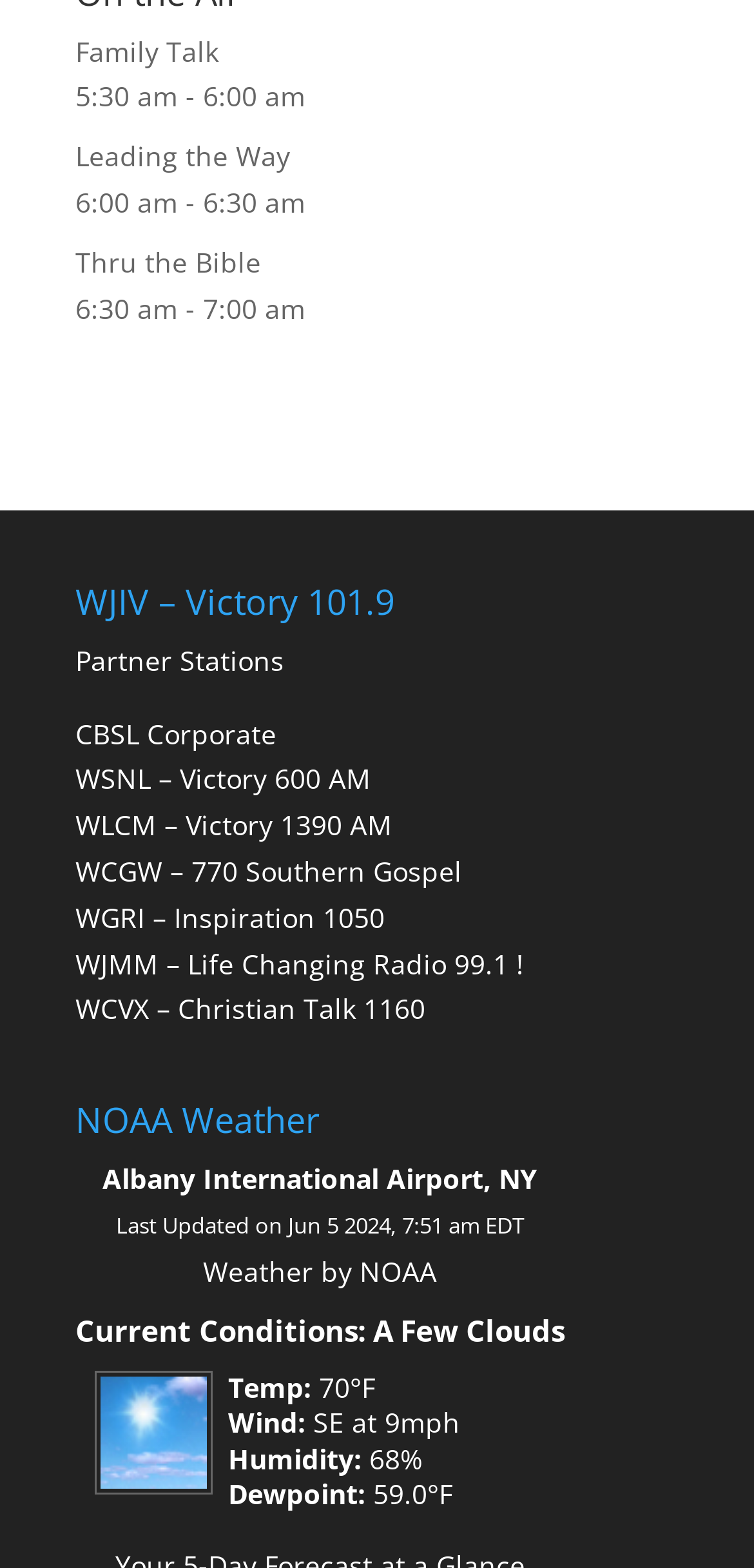Please analyze the image and give a detailed answer to the question:
What is the wind direction?

I found the wind direction by looking at the 'Current Conditions' section, where it says 'Wind: SE at 9mph'.